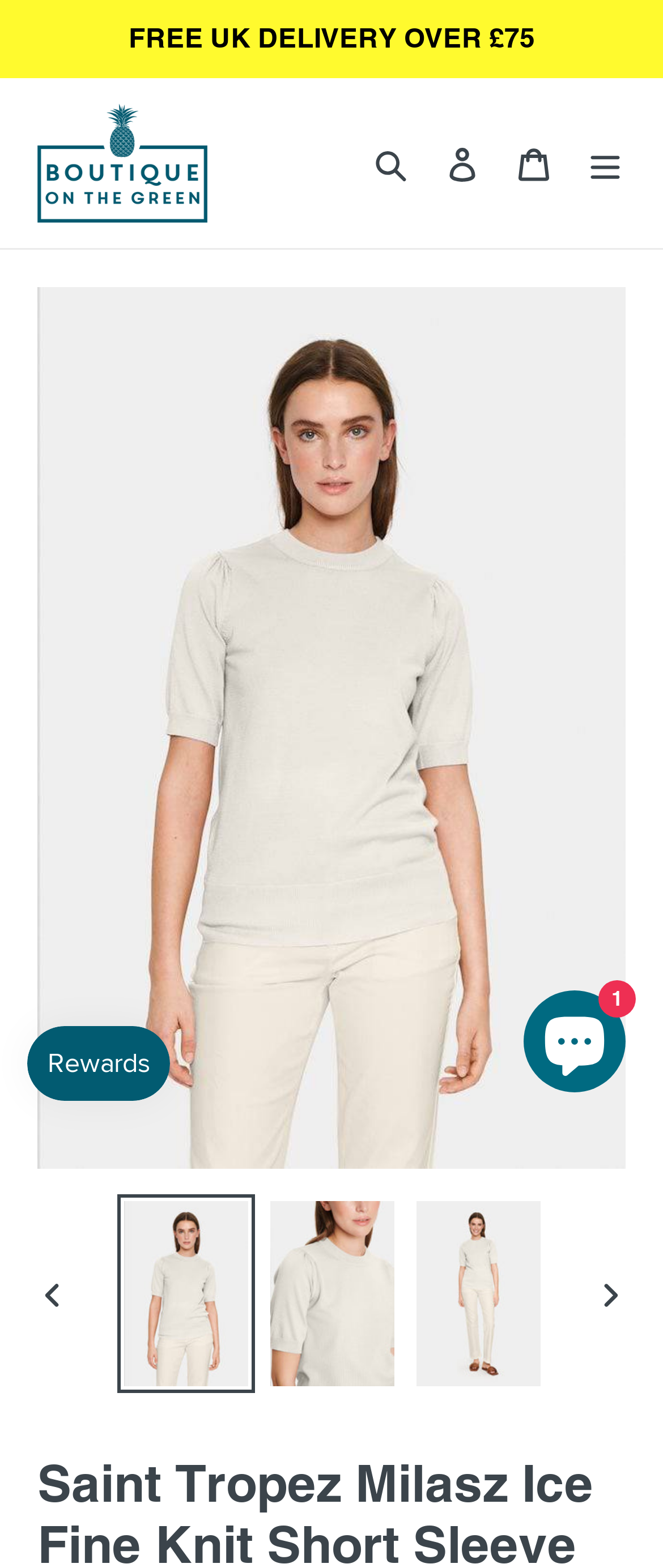What is the text of the webpage's headline?

Saint Tropez Milasz Ice Fine Knit Short Sleeve Jumper